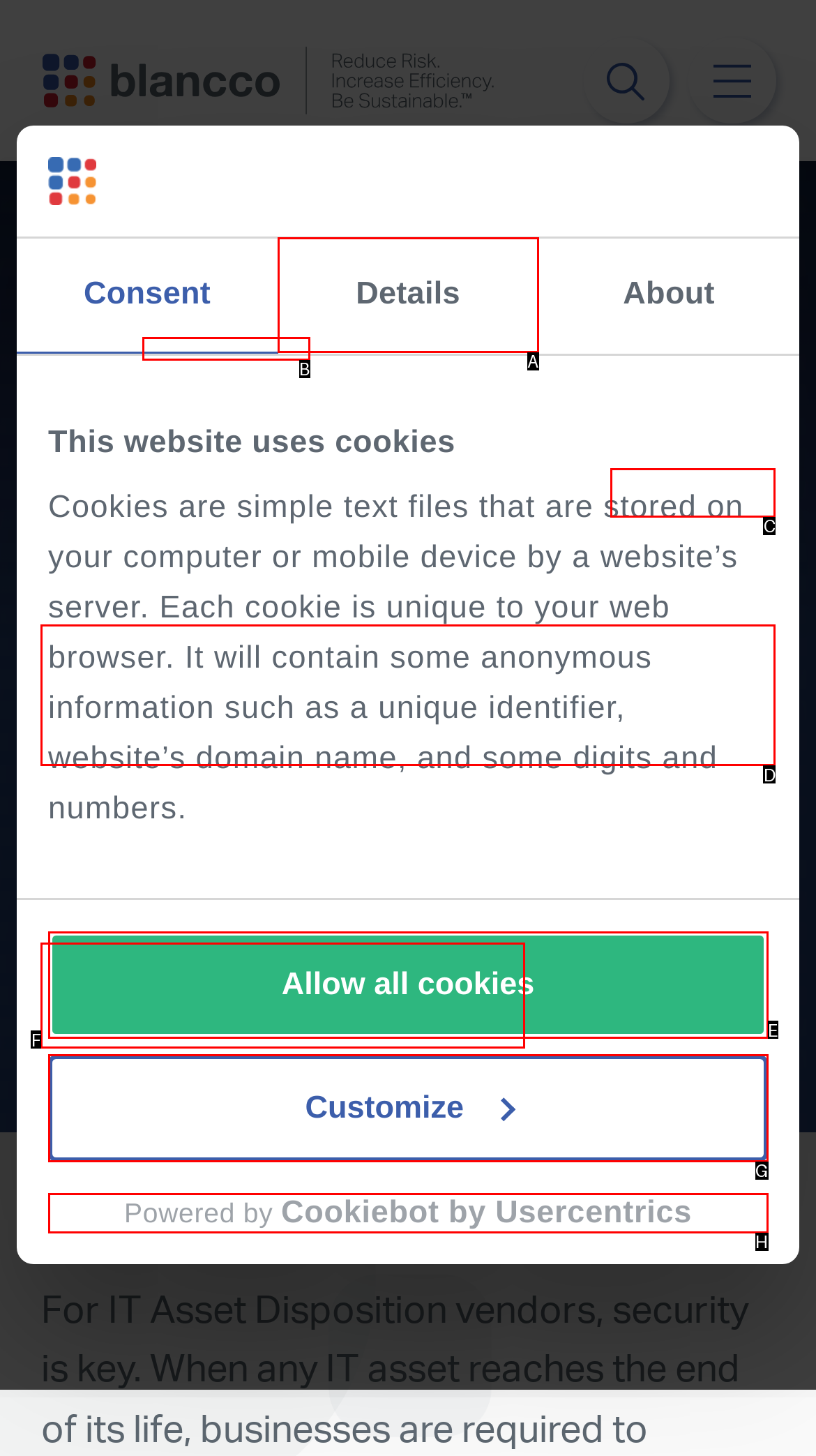Determine which HTML element should be clicked for this task: Search Blancco
Provide the option's letter from the available choices.

D